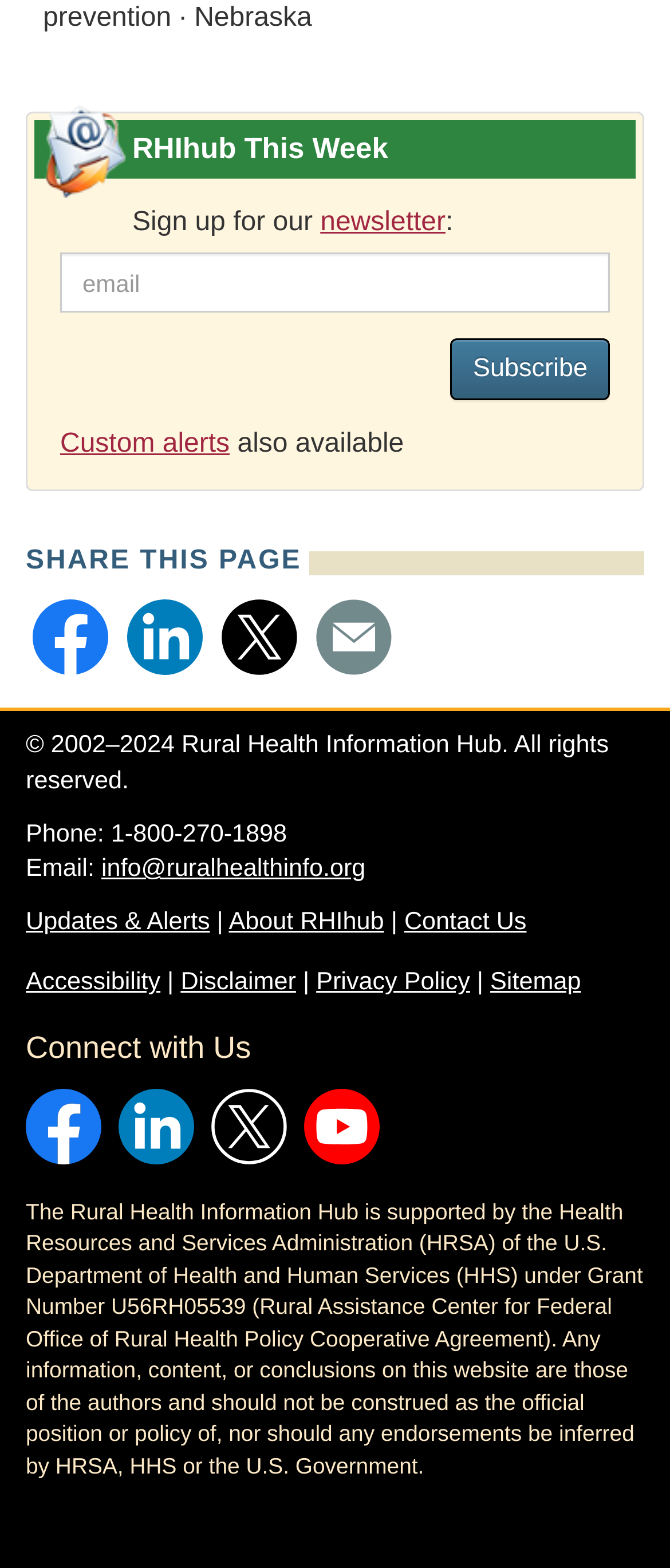Determine the bounding box coordinates for the region that must be clicked to execute the following instruction: "Share this page on Facebook".

[0.038, 0.378, 0.172, 0.435]